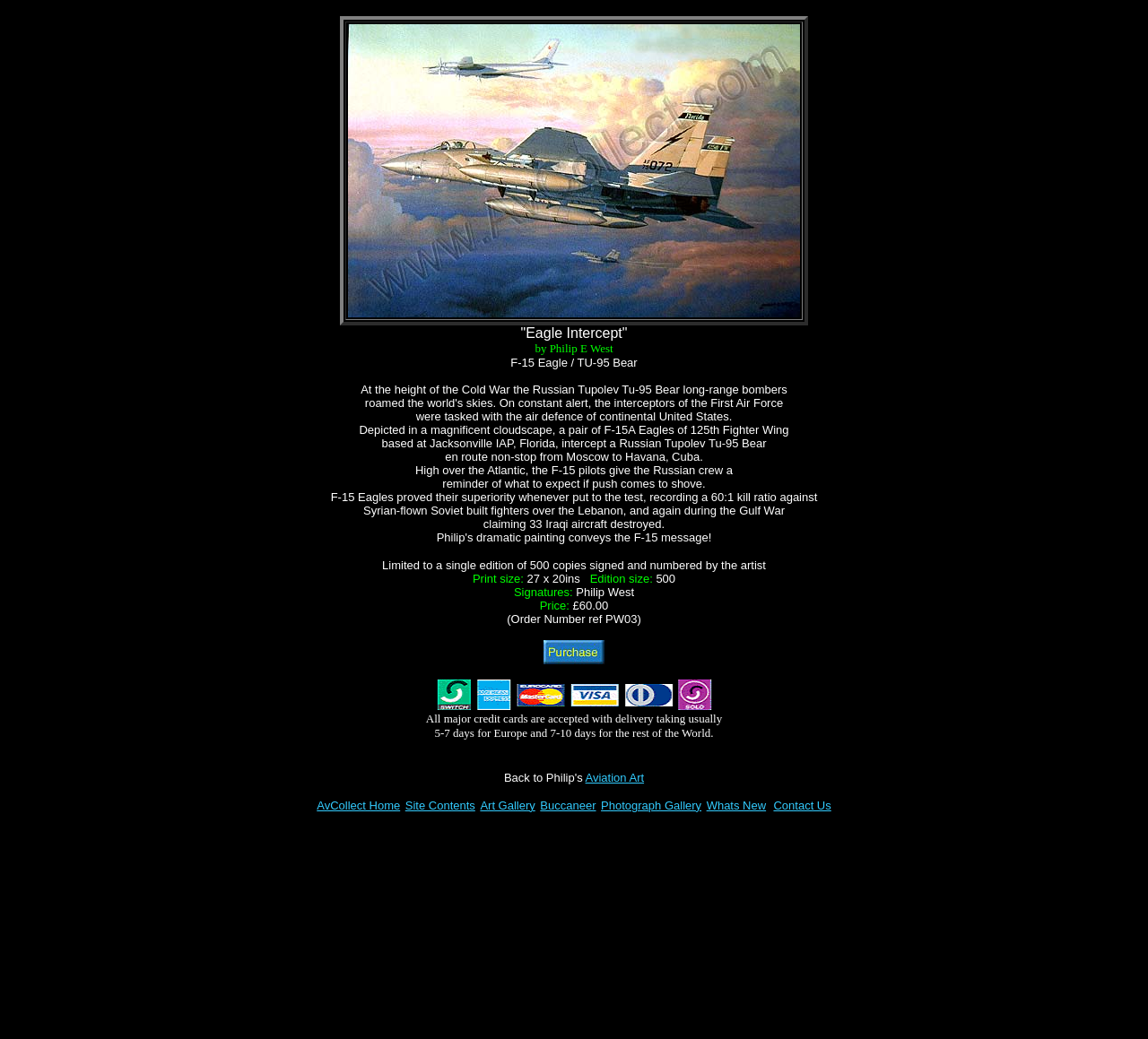Using the information in the image, give a comprehensive answer to the question: 
What is the website of the art collector?

The answer can be found in the meta description of the webpage, which mentions 'www.AvCollect.com' as the website of the art collector.